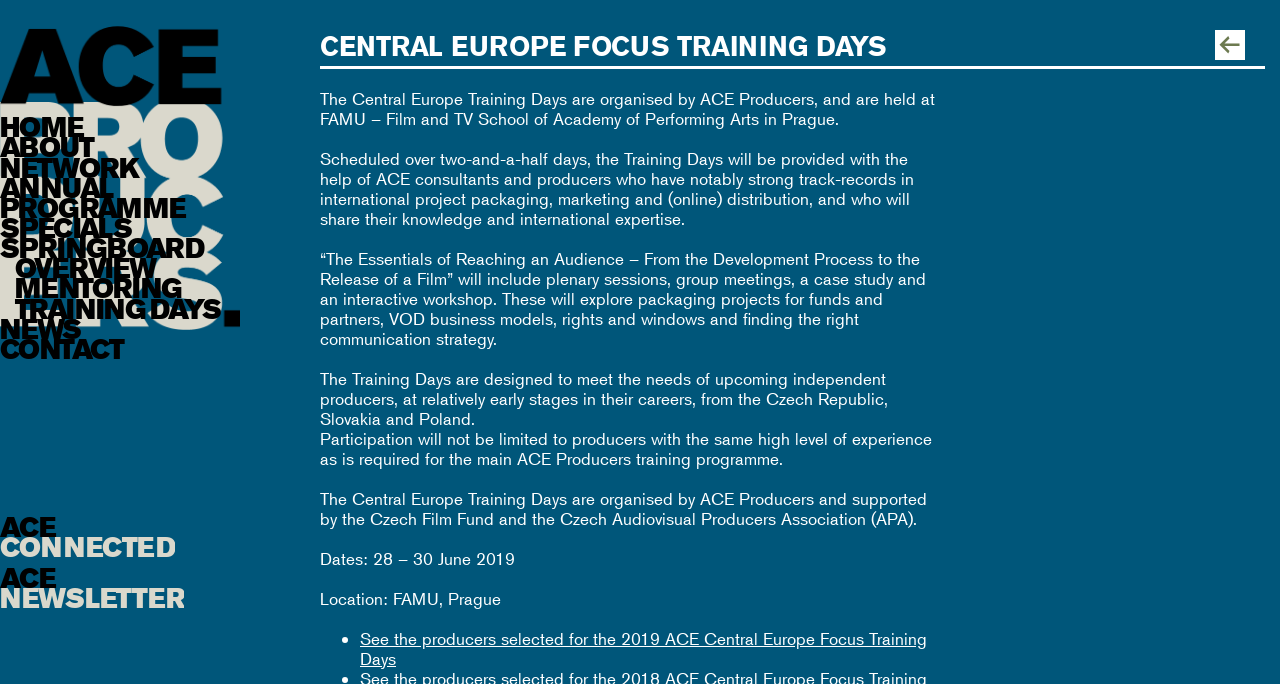Please locate the bounding box coordinates for the element that should be clicked to achieve the following instruction: "go to home page". Ensure the coordinates are given as four float numbers between 0 and 1, i.e., [left, top, right, bottom].

[0.0, 0.171, 0.188, 0.201]